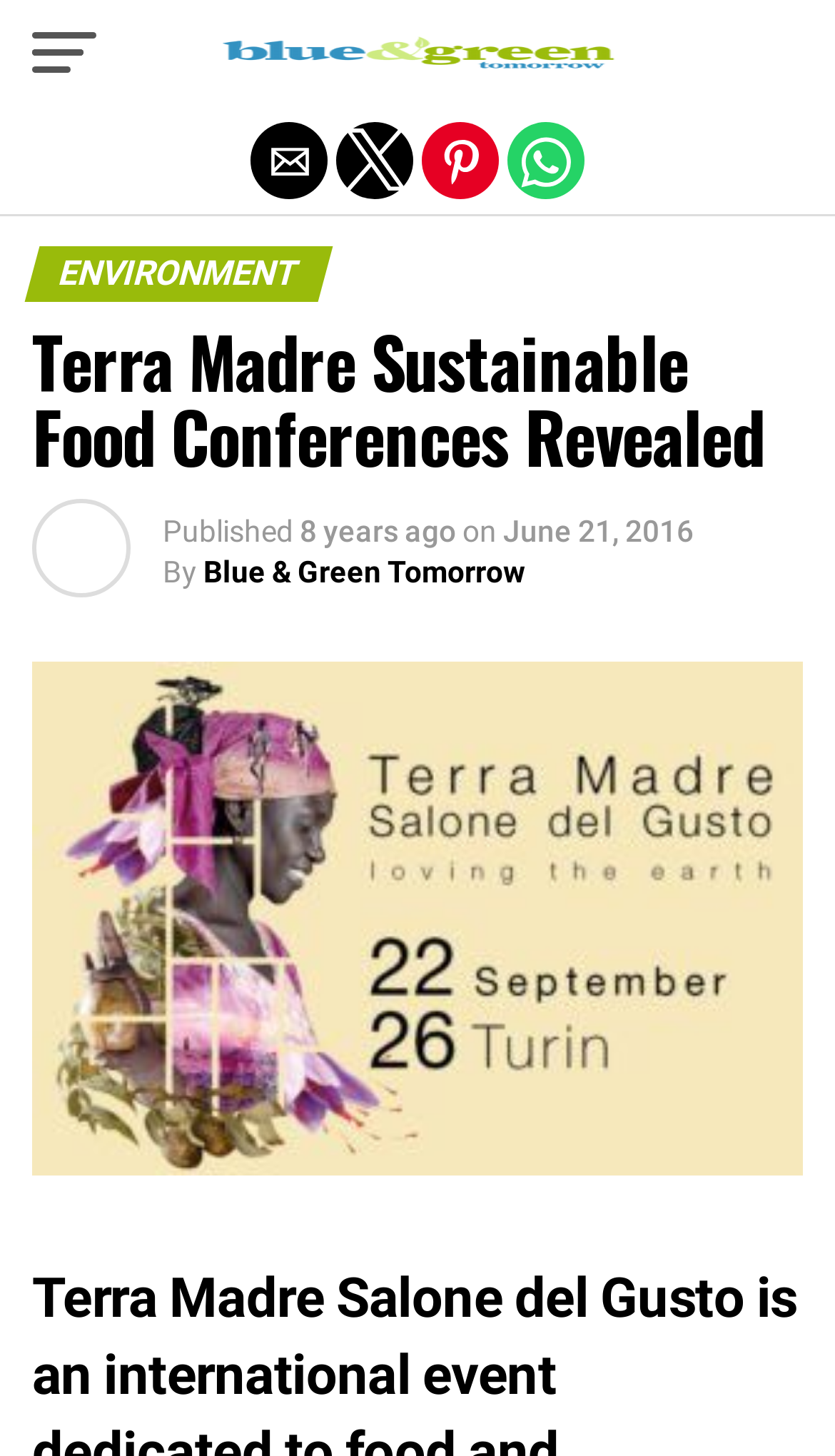Please respond to the question with a concise word or phrase:
Who is the author of the article?

Blue & Green Tomorrow